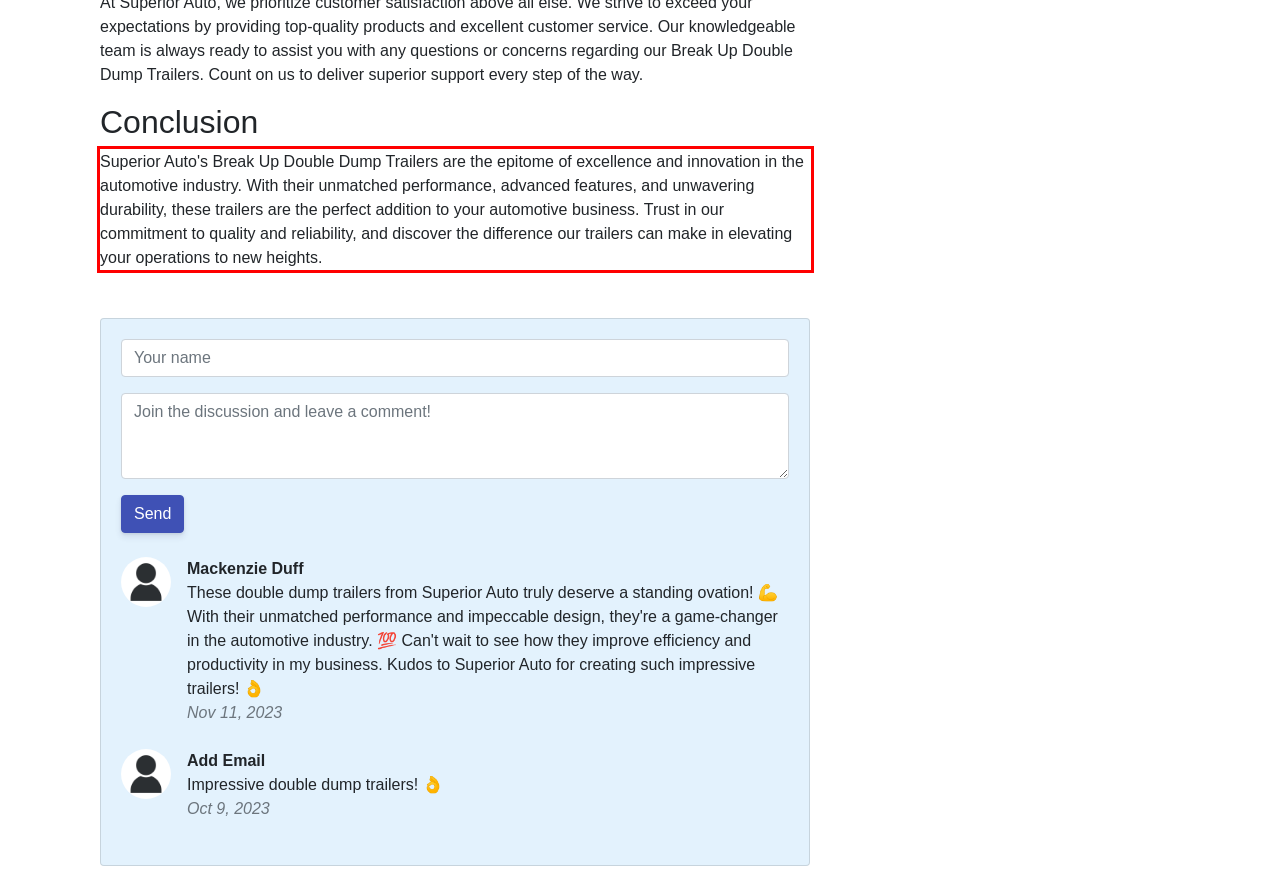Examine the webpage screenshot, find the red bounding box, and extract the text content within this marked area.

Superior Auto's Break Up Double Dump Trailers are the epitome of excellence and innovation in the automotive industry. With their unmatched performance, advanced features, and unwavering durability, these trailers are the perfect addition to your automotive business. Trust in our commitment to quality and reliability, and discover the difference our trailers can make in elevating your operations to new heights.